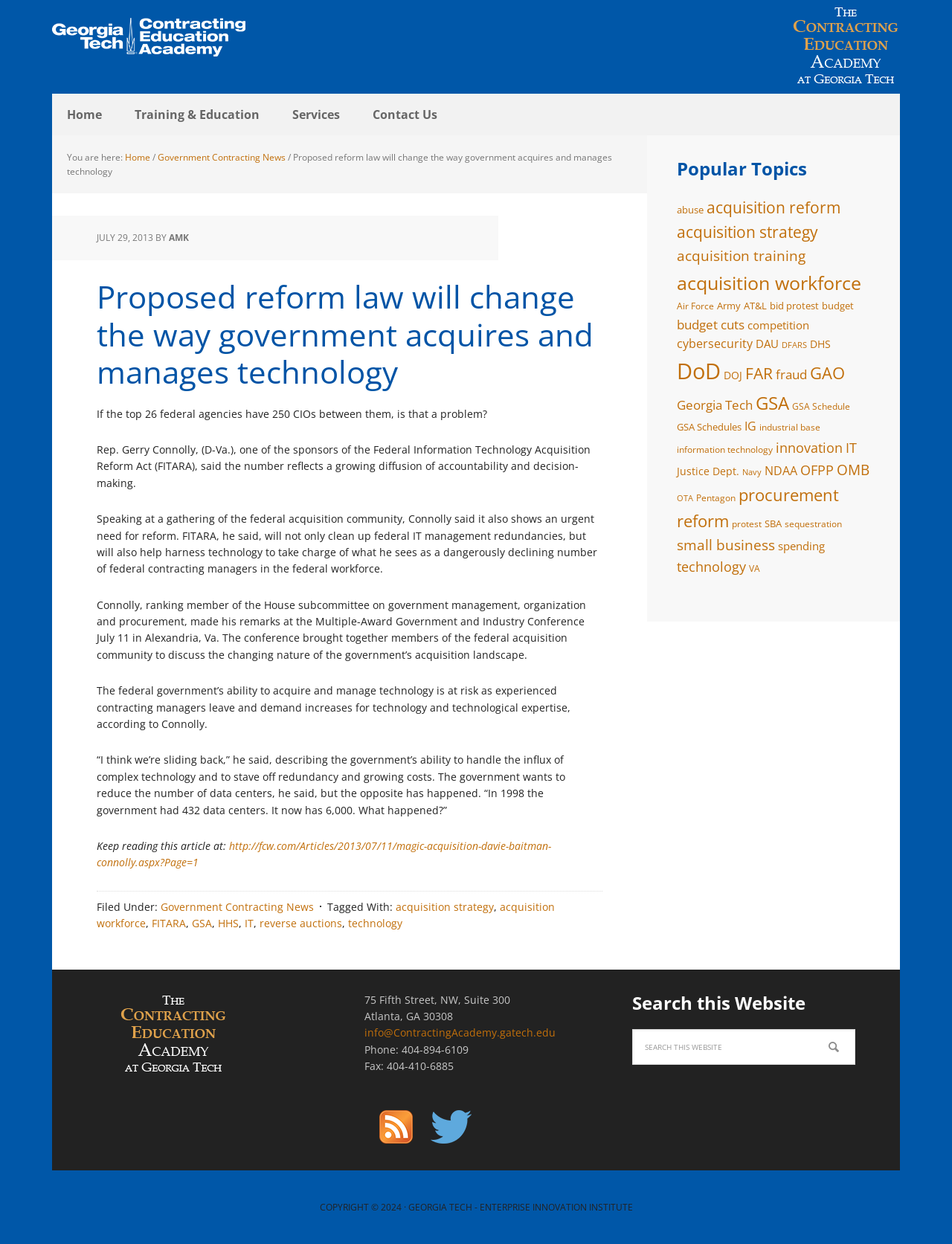Identify and extract the heading text of the webpage.

Proposed reform law will change the way government acquires and manages technology